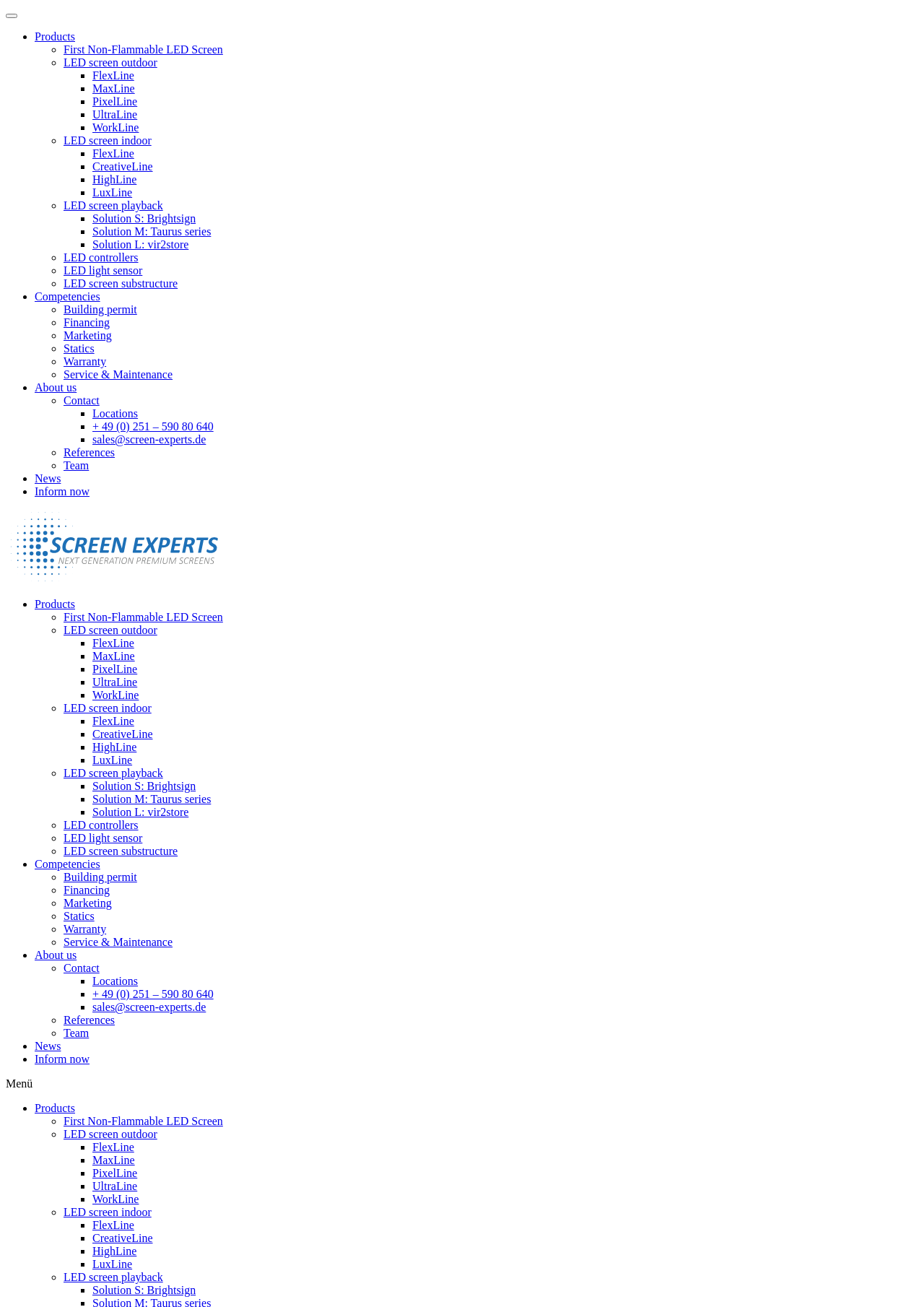What is the last item in the 'LED screen outdoor' submenu?
Provide an in-depth and detailed answer to the question.

The 'LED screen outdoor' submenu can be found by navigating through the 'Products' menu, and the last item in this submenu is 'WorkLine', which is a menuitem element.